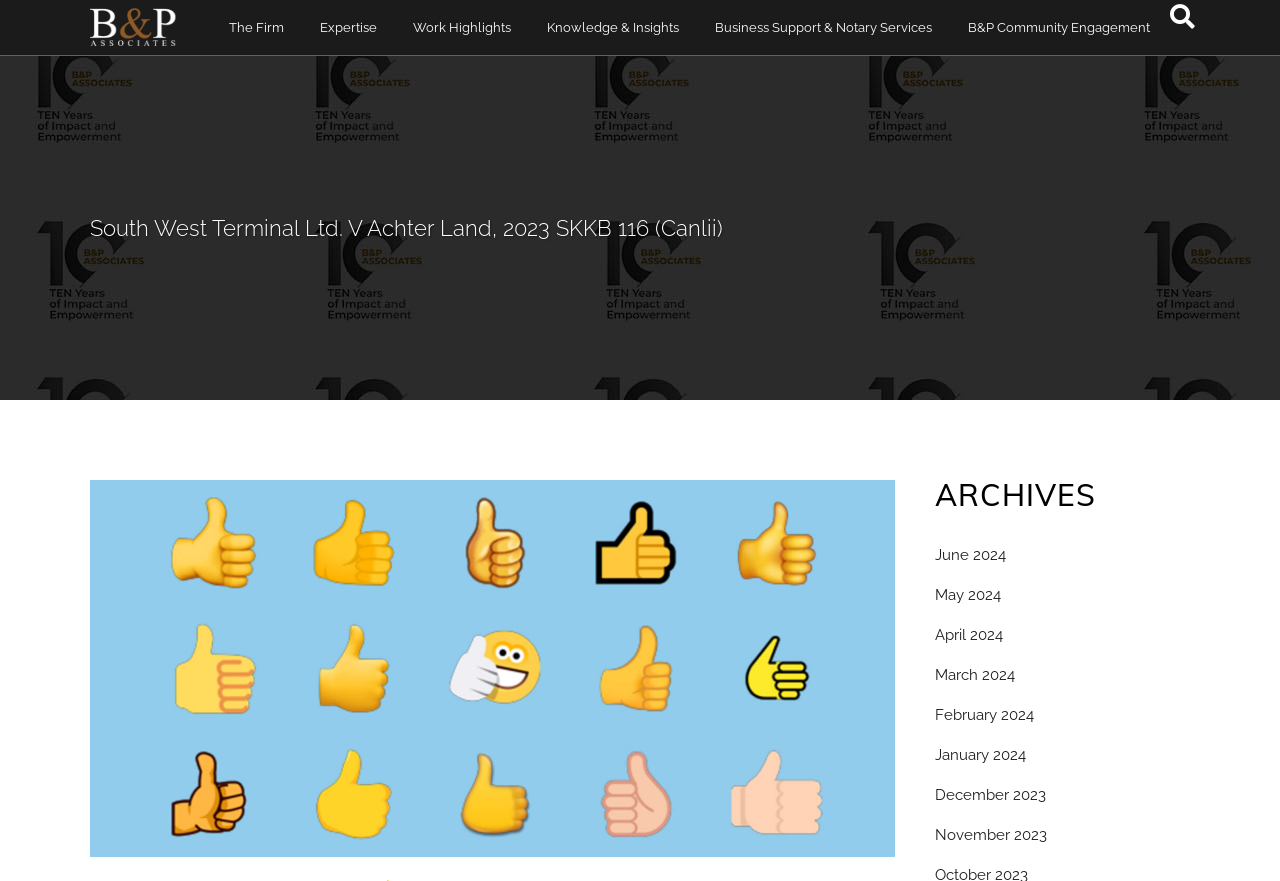Describe all the visual and textual components of the webpage comprehensively.

This webpage appears to be a law firm's website, specifically B & P Associates. At the top, there is a search bar and a logo, which is repeated five times. Below the logo, there are several navigation links, including "The Firm", "The Team", "Work With Us", "Contact Us", and others.

The main content of the page is divided into sections. On the left side, there are links to different areas of expertise, such as "Natural Resources & Renewable Energy", "Real Estate And Construction", and "Technology, IP & Telecommunications". On the right side, there are links to "Work Highlights", "Knowledge & Insights", and "Community Engagements".

In the middle of the page, there is a large section with a heading "South West Terminal Ltd. V Achter Land, 2023 SKKB 116 (Canlii)". Below this heading, there are no visible contents. Further down, there is another section with a heading "ARCHIVES", which contains links to different months, from June 2024 to November 2023.

There are also several other links scattered throughout the page, including "Maame Barnie Adu Amoah", "Michelle Nana Yaa Essuman", and "Bessy Agyeiwaa Crentsil", which appear to be names of team members or lawyers. Additionally, there are links to "Pro Bono Cases", "CSR", and "Community First Podcast".